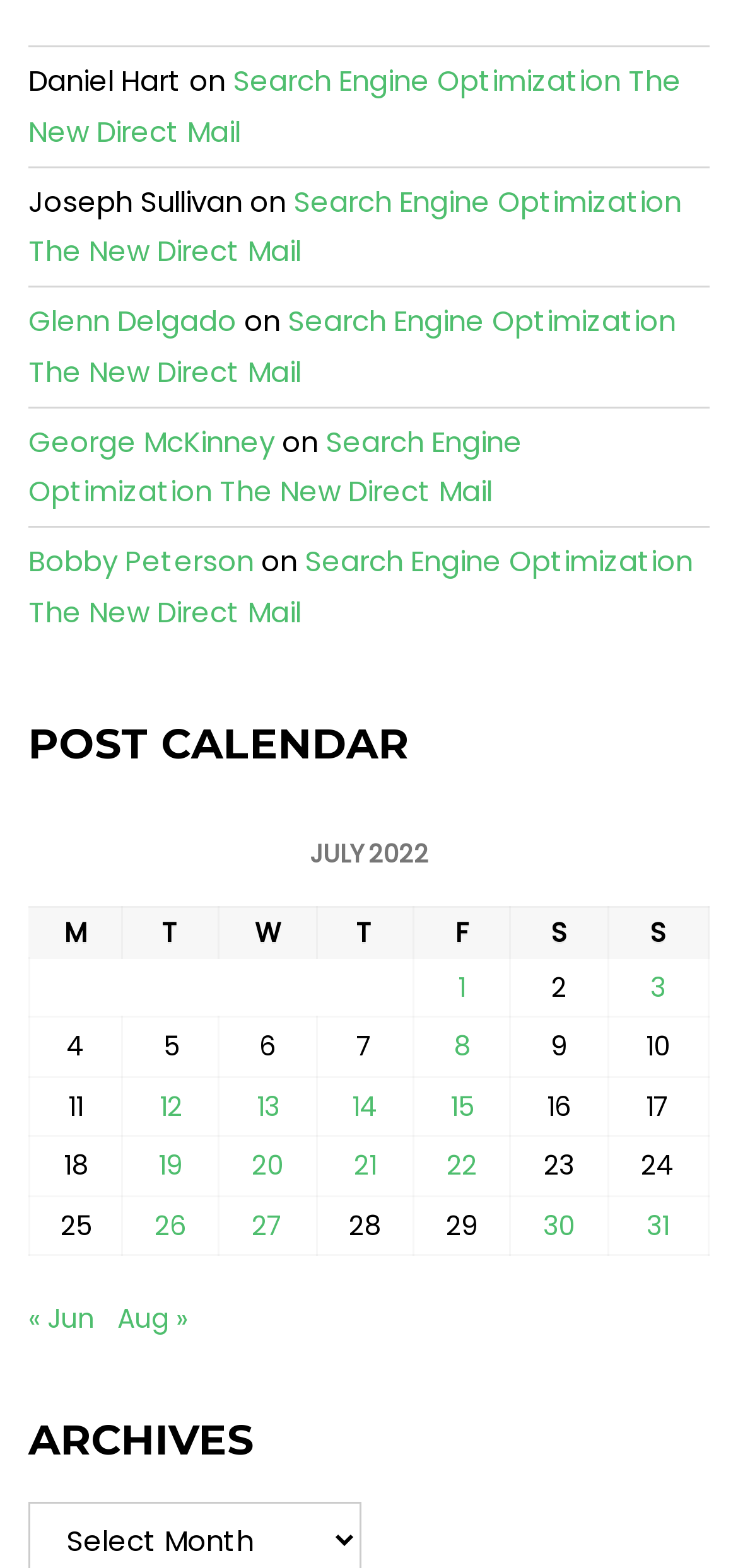Locate the bounding box coordinates of the element's region that should be clicked to carry out the following instruction: "View posts published on July 8, 2022". The coordinates need to be four float numbers between 0 and 1, i.e., [left, top, right, bottom].

[0.614, 0.655, 0.638, 0.679]